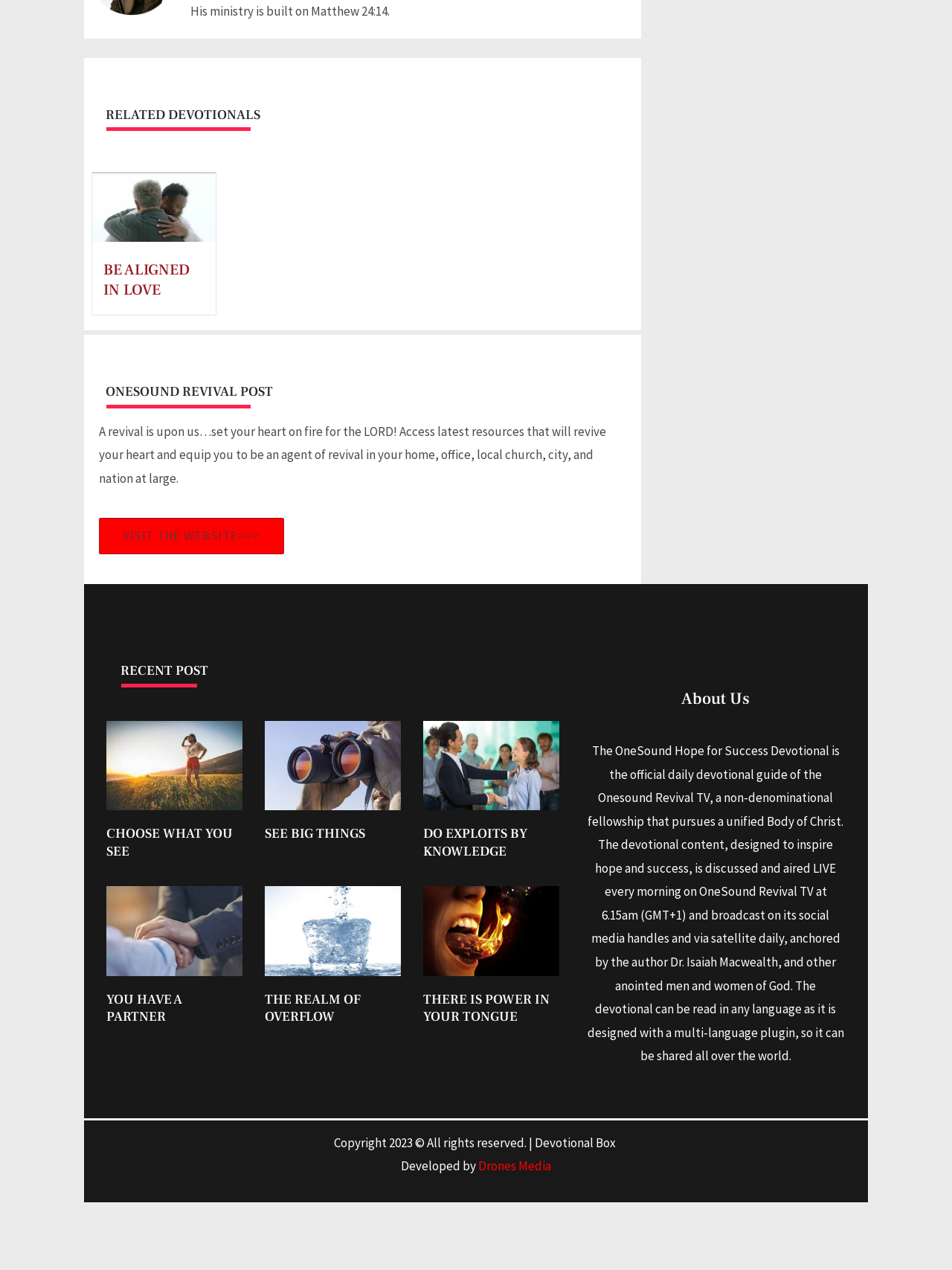Could you locate the bounding box coordinates for the section that should be clicked to accomplish this task: "Find a store location".

None